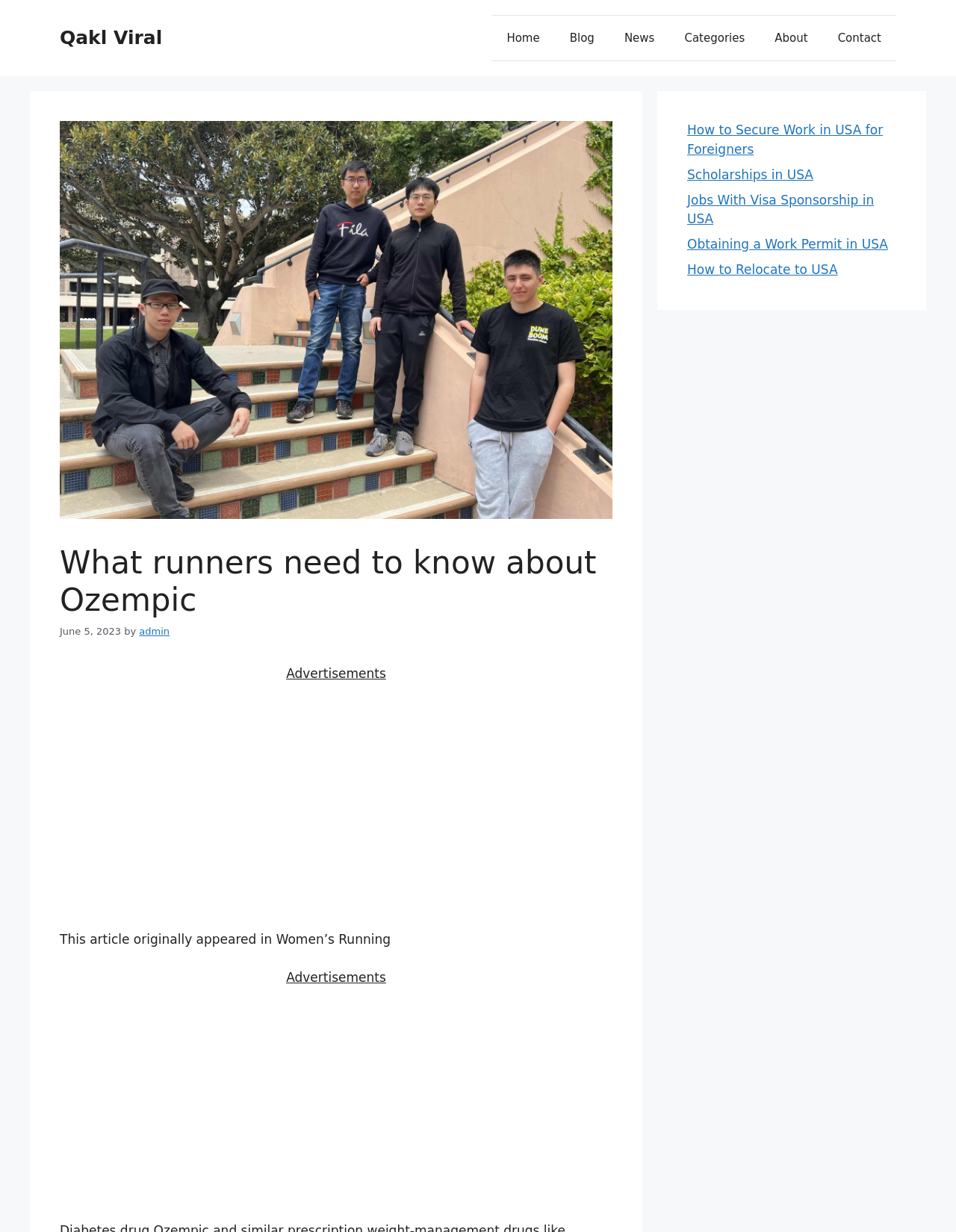Indicate the bounding box coordinates of the element that must be clicked to execute the instruction: "Go to the Home page". The coordinates should be given as four float numbers between 0 and 1, i.e., [left, top, right, bottom].

[0.514, 0.013, 0.58, 0.049]